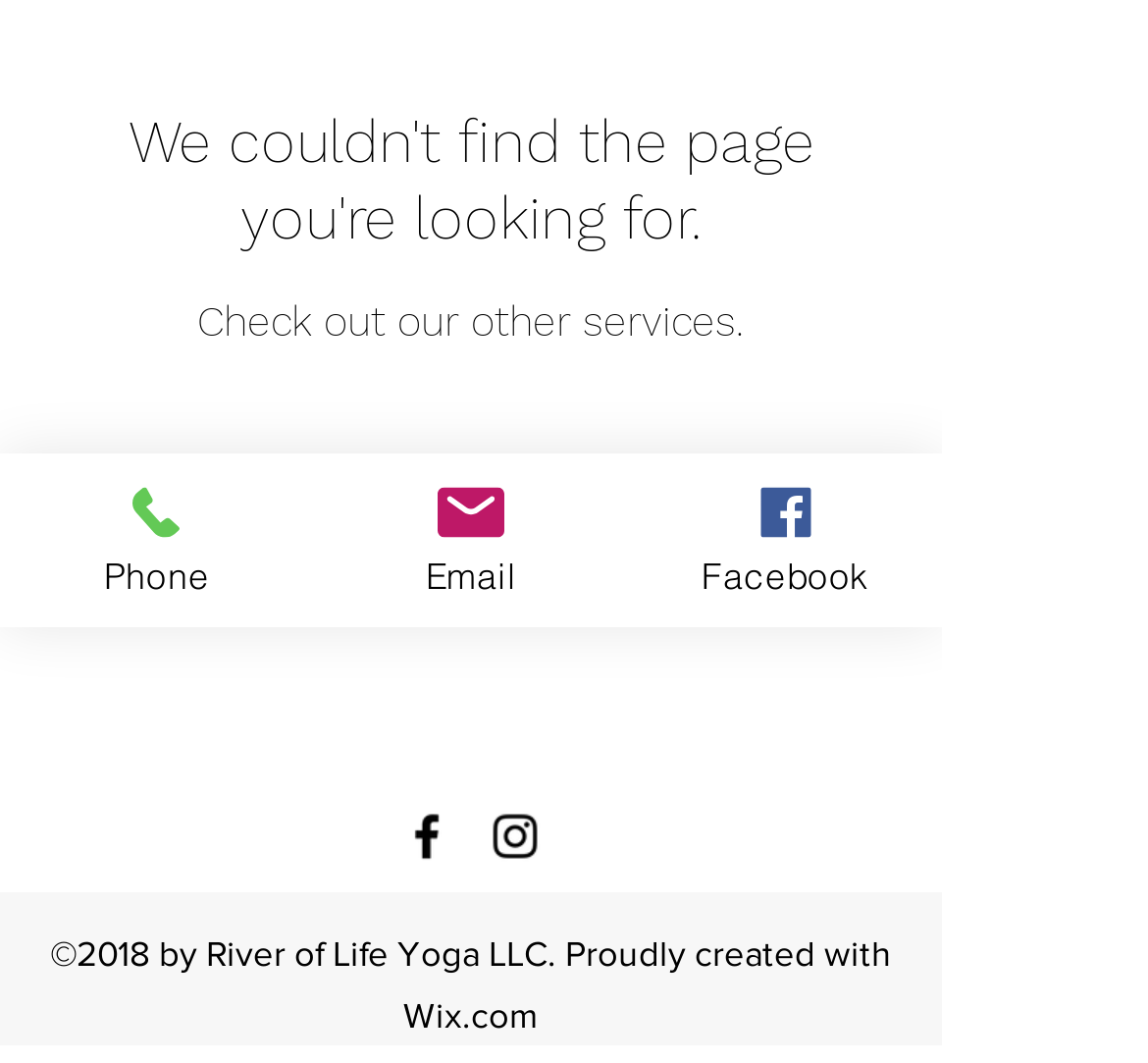Please determine the bounding box of the UI element that matches this description: Facebook. The coordinates should be given as (top-left x, top-left y, bottom-right x, bottom-right y), with all values between 0 and 1.

[0.547, 0.427, 0.821, 0.59]